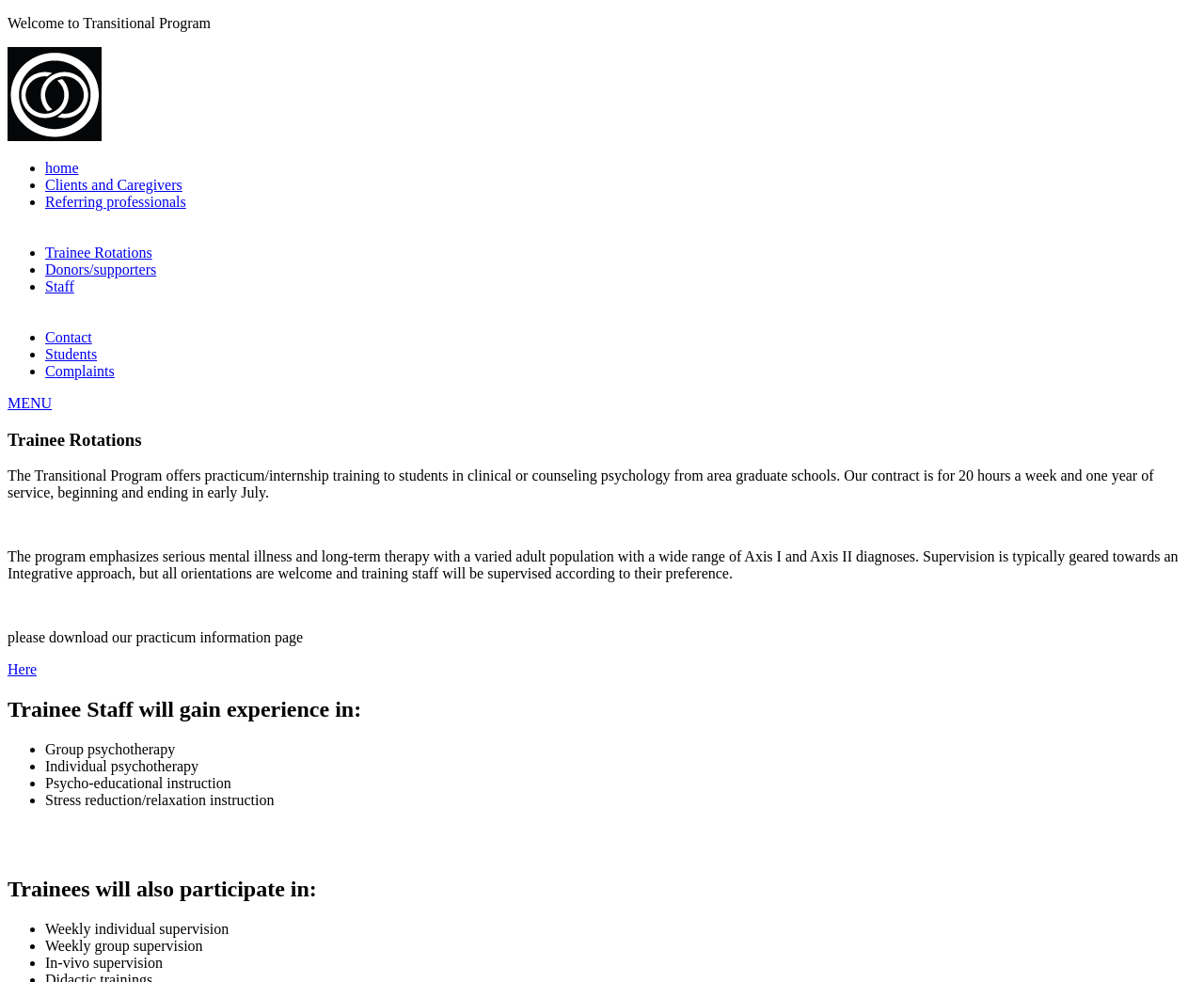Can you find the bounding box coordinates for the UI element given this description: "Students"? Provide the coordinates as four float numbers between 0 and 1: [left, top, right, bottom].

[0.038, 0.352, 0.081, 0.369]